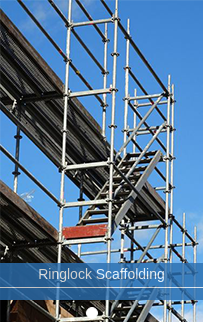Please answer the following question using a single word or phrase: What is the primary purpose of the scaffolding?

Safe access to elevated work areas